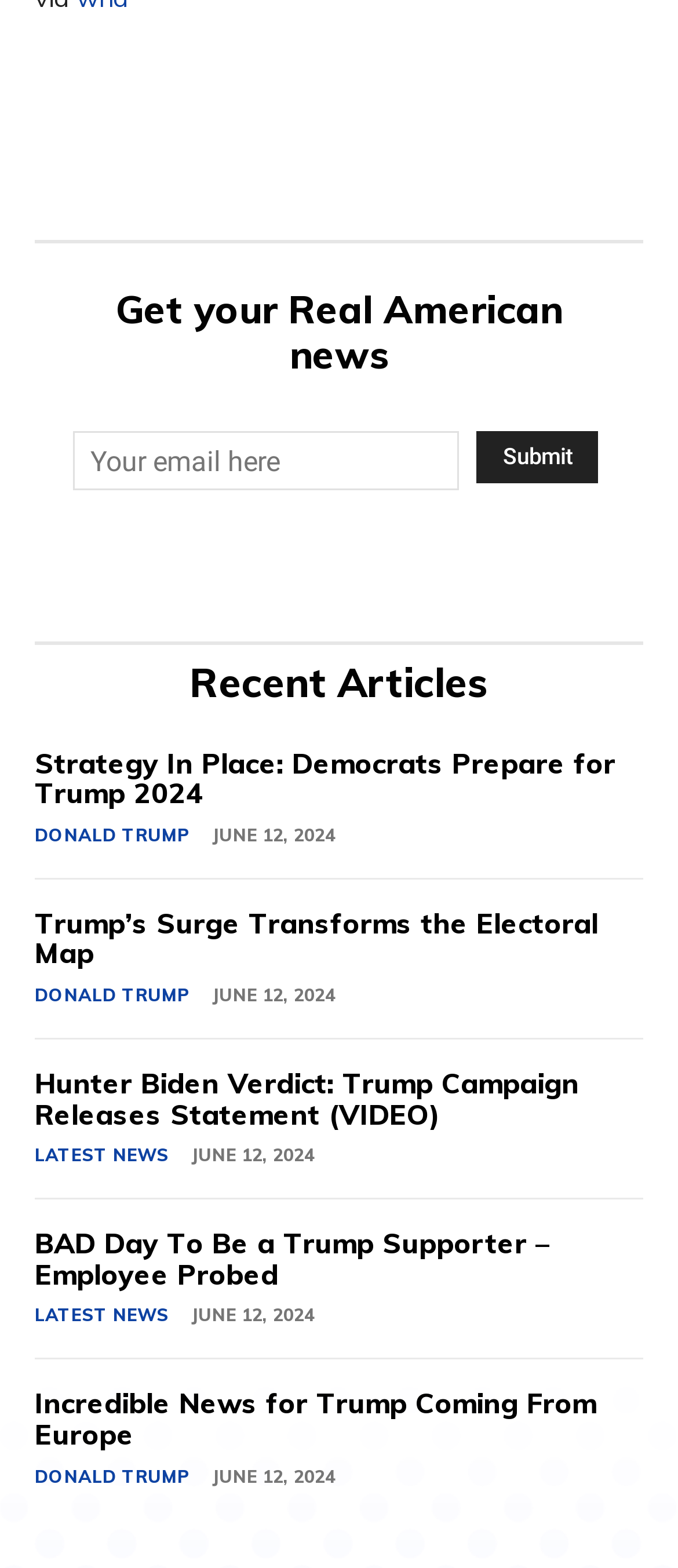What is the common topic among the recent articles?
Please use the visual content to give a single word or phrase answer.

Donald Trump